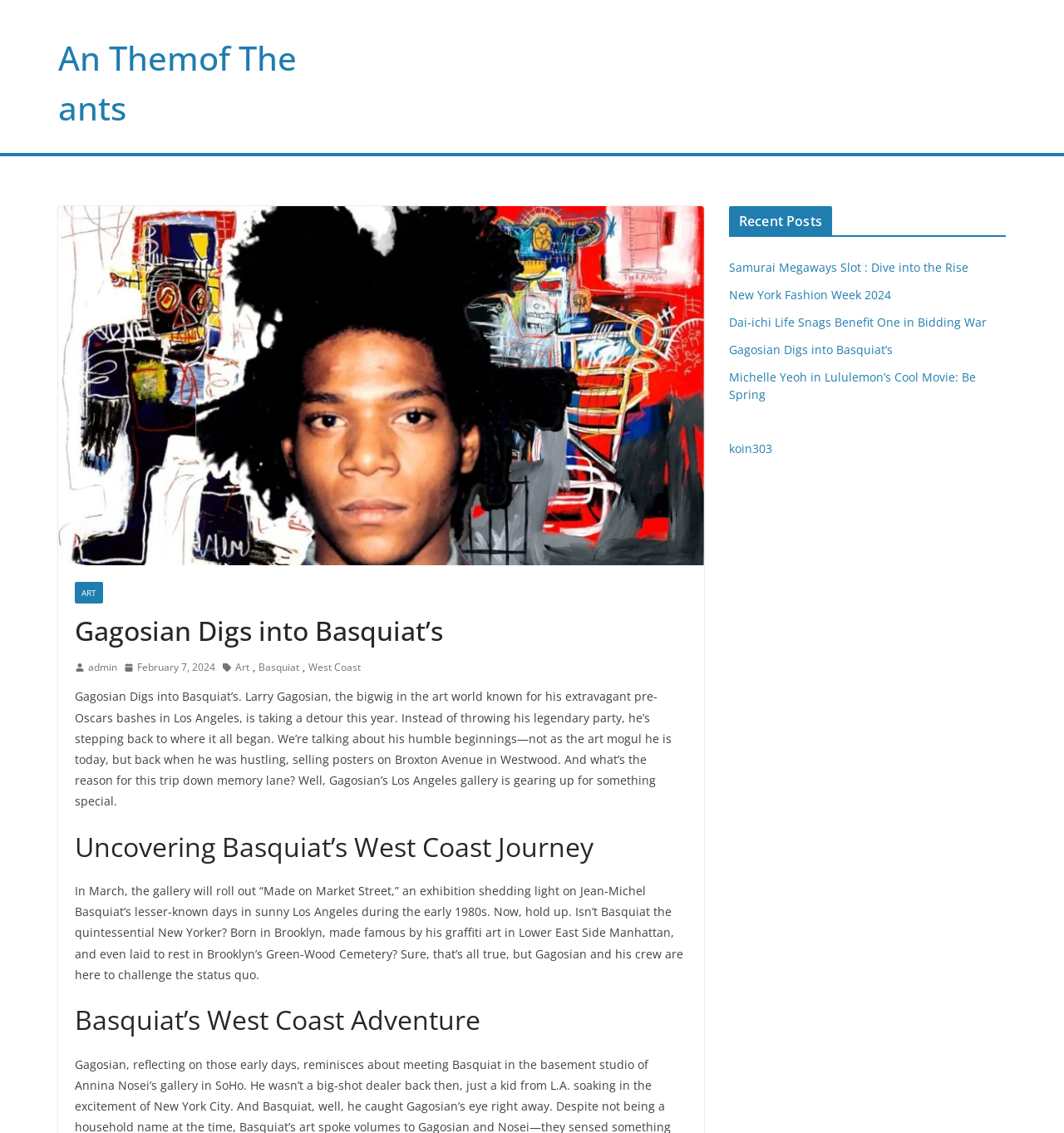Based on the visual content of the image, answer the question thoroughly: What is the name of the art mogul mentioned in the article?

The article mentions 'Larry Gagosian, the bigwig in the art world known for his extravagant pre-Oscars bashes in Los Angeles, is taking a detour this year.' This indicates that Larry Gagosian is the art mogul being referred to.